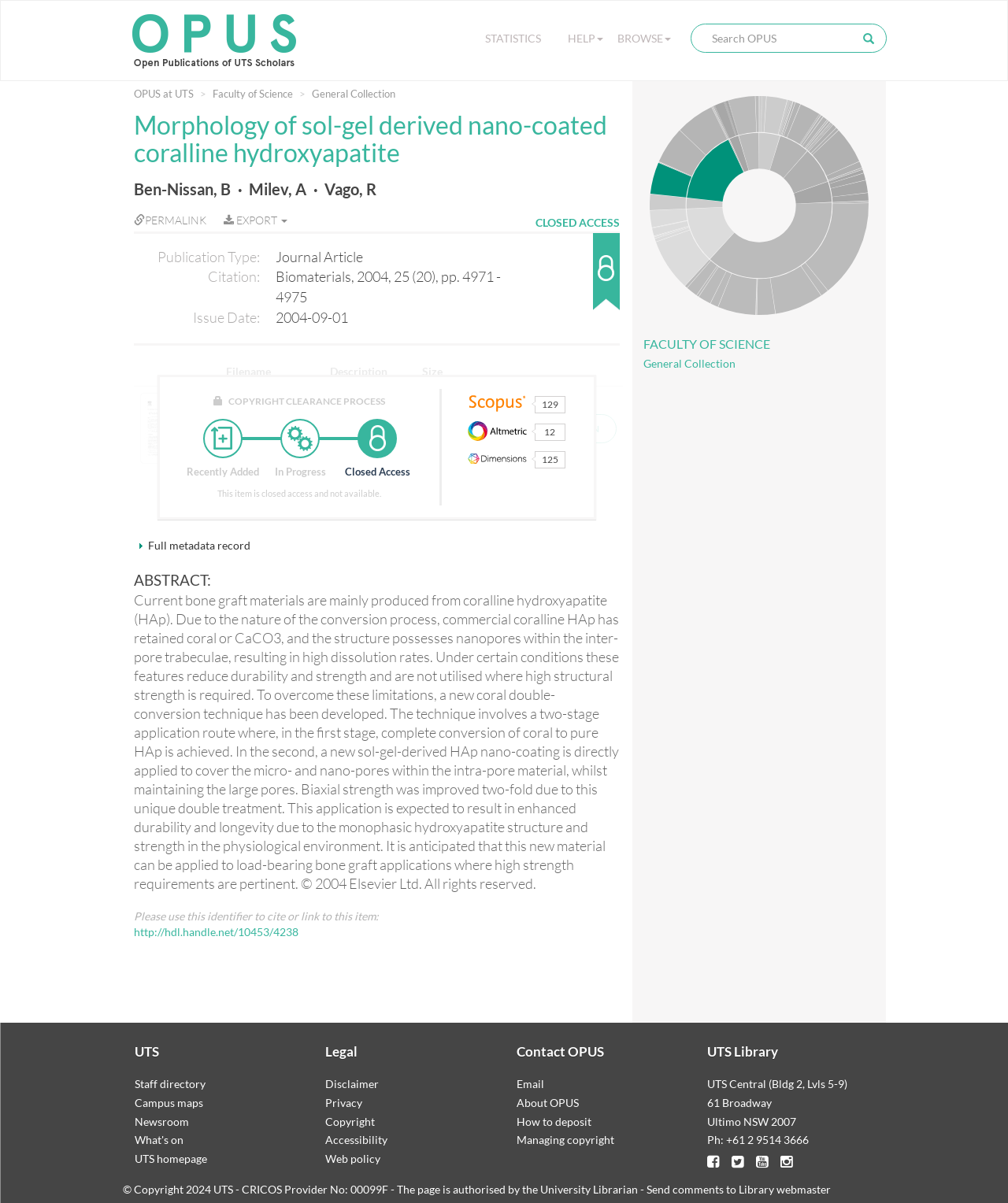Please determine the bounding box coordinates for the element with the description: "Ben-Nissan, B".

[0.133, 0.15, 0.229, 0.165]